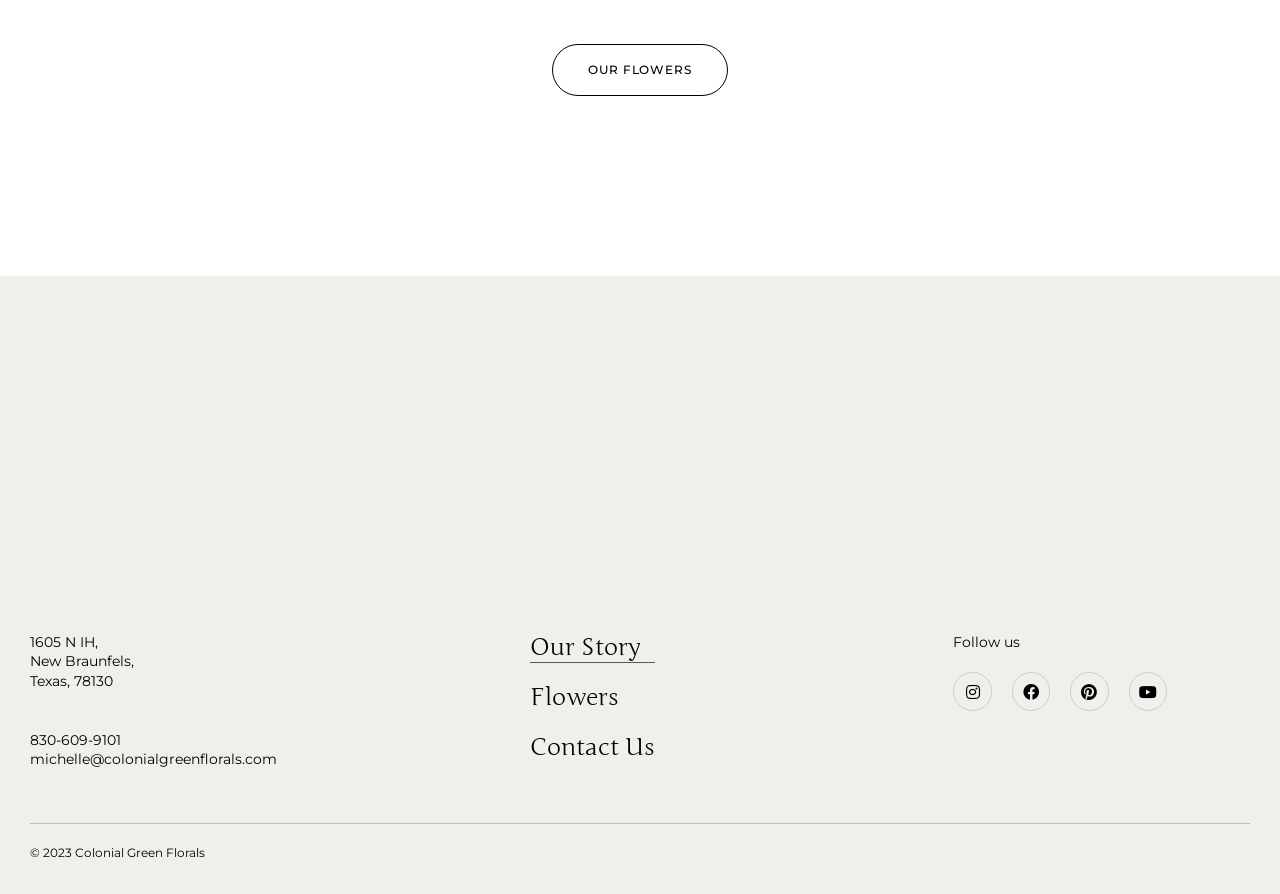What is the name of the button in the top section?
Give a comprehensive and detailed explanation for the question.

I found the button by looking at the button element in the root section, which has the text 'OUR FLOWERS'.